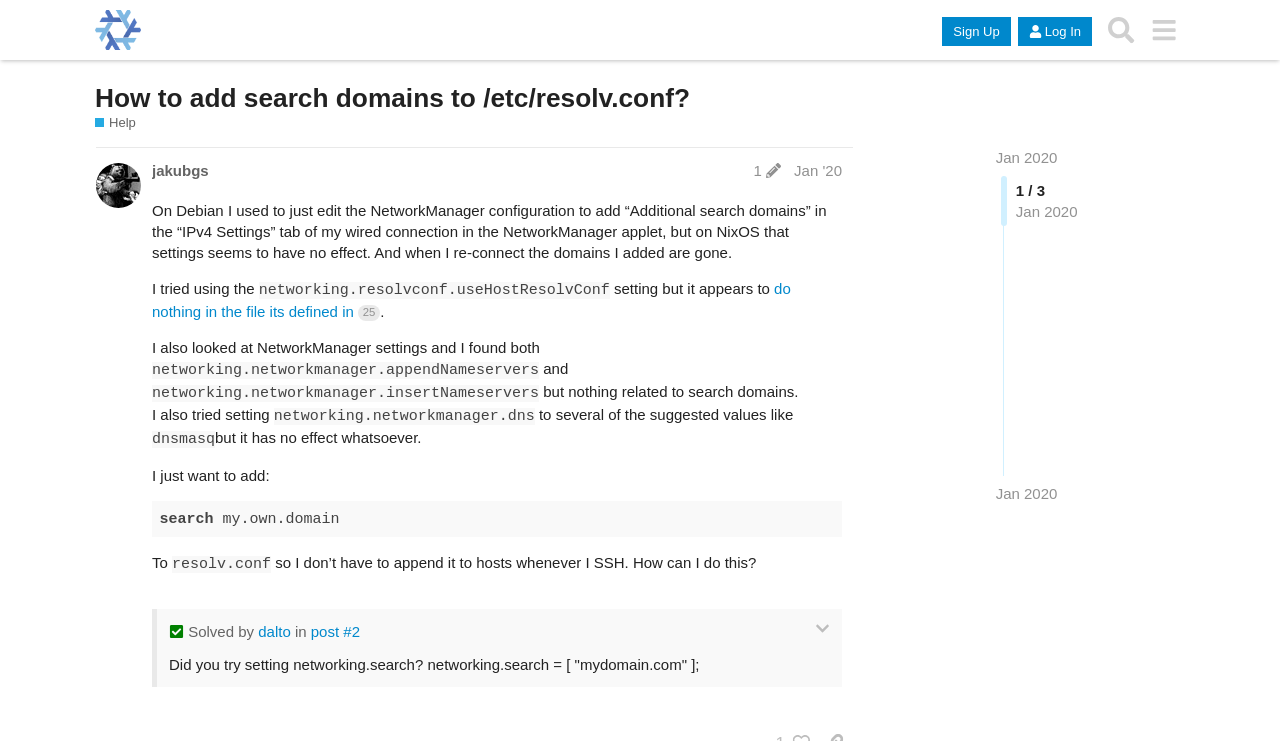Summarize the webpage with intricate details.

This webpage is a discussion forum post on the NixOS Discourse platform. At the top, there is a header section with a logo and links to "Sign Up" and "Log In" on the right side. Below the header, there is a search button and a menu button. 

The main content of the page is a post titled "How to add search domains to /etc/resolv.conf?" with a description that starts with "On Debian I used to just edit the NetworkManager configuration..." The post is divided into several paragraphs, and there are code blocks and links within the text. 

On the right side of the post, there is a section showing the post's metadata, including the date "Jan 2020" and a link to the post's edit history. Below the post, there is a "Solved" indicator with a link to the solution provided by user "dalto" in post #2. 

There is also a button to expand or collapse a quote, and a blockquote section at the bottom with a response from another user, suggesting to set "networking.search" to add search domains.